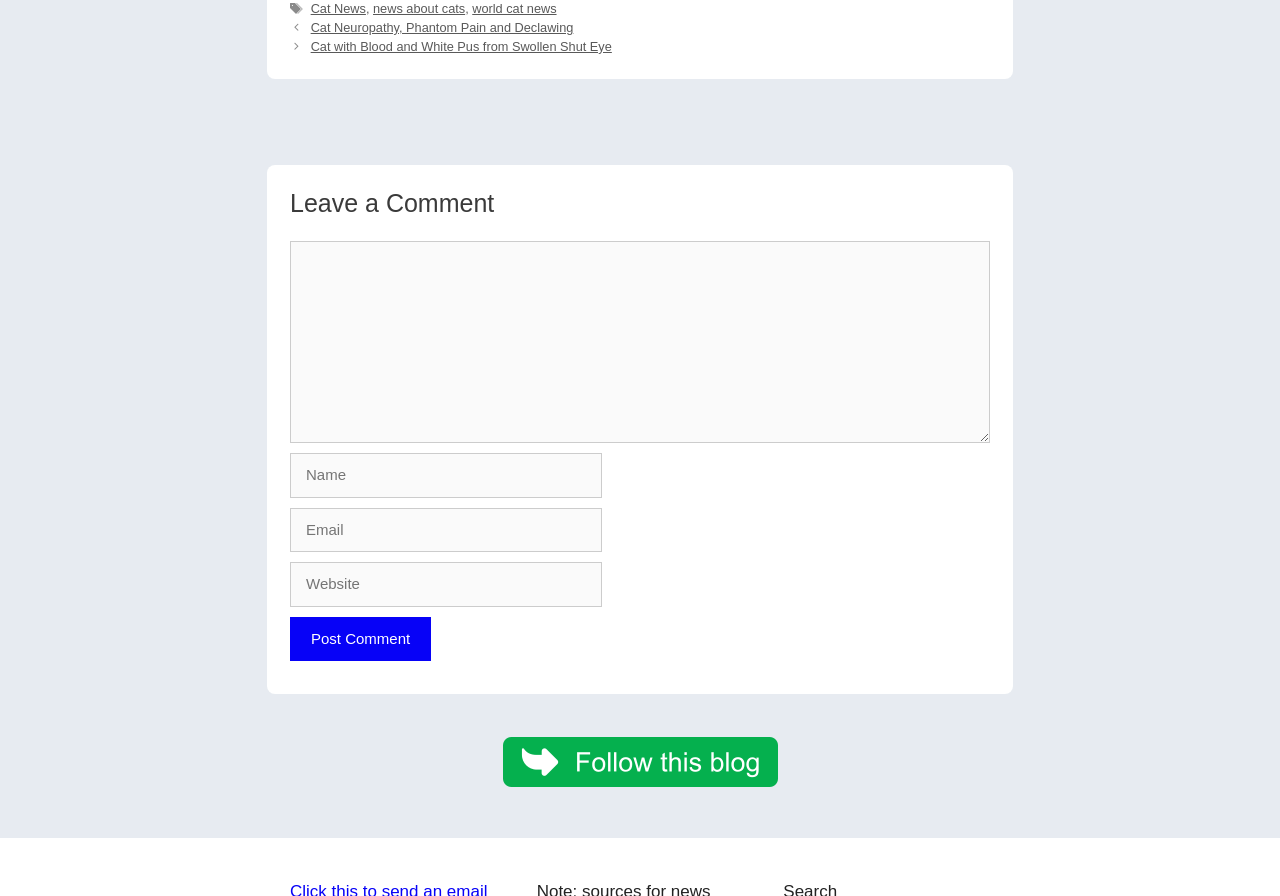What is the label of the first textbox in the 'Leave a Comment' section?
Provide a concise answer using a single word or phrase based on the image.

Comment